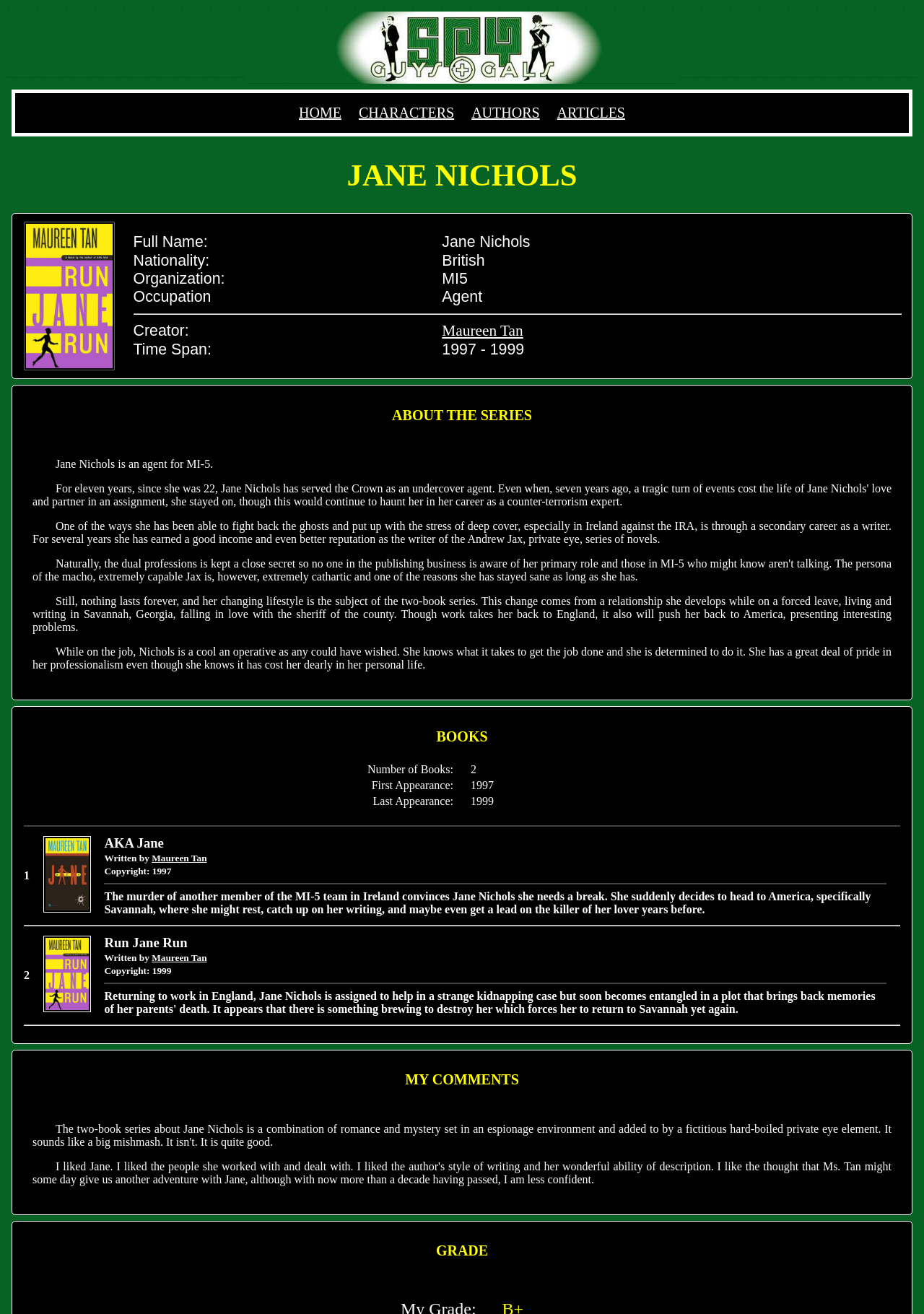Identify the bounding box coordinates for the UI element described as follows: "title="Run Jane Run"". Ensure the coordinates are four float numbers between 0 and 1, formatted as [left, top, right, bottom].

[0.047, 0.762, 0.098, 0.772]